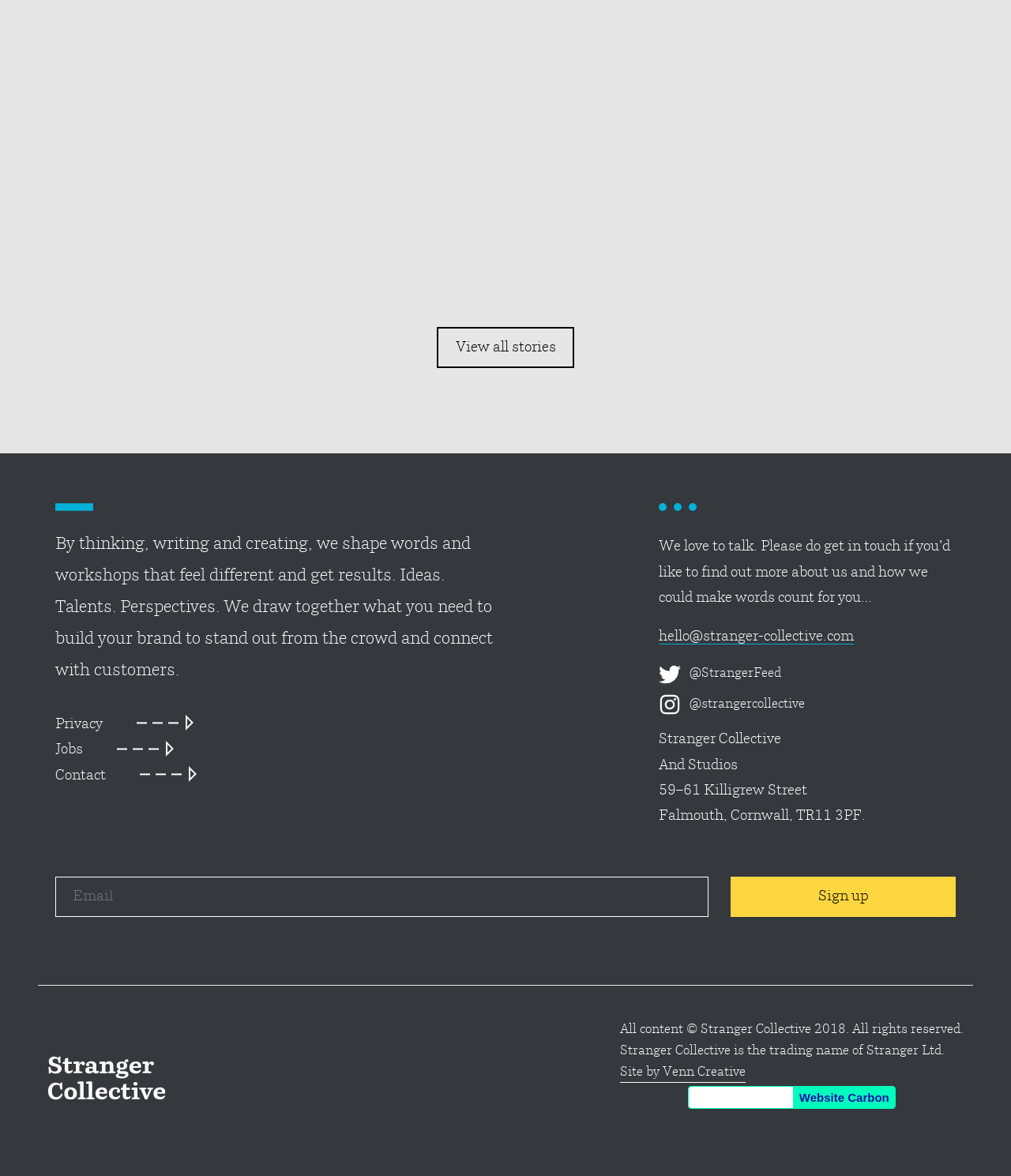What is the copyright year?
Using the screenshot, give a one-word or short phrase answer.

2018